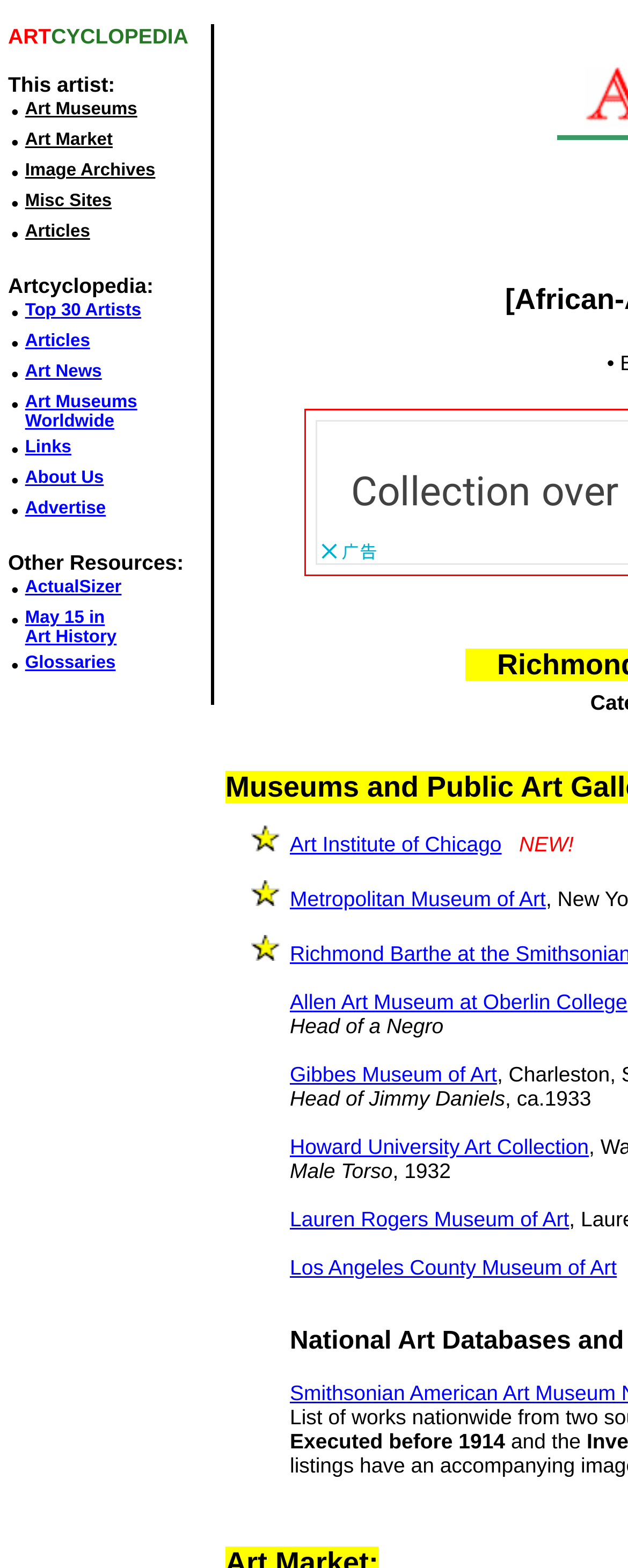Using the description: "Gibbes Museum of Art", determine the UI element's bounding box coordinates. Ensure the coordinates are in the format of four float numbers between 0 and 1, i.e., [left, top, right, bottom].

[0.462, 0.677, 0.791, 0.693]